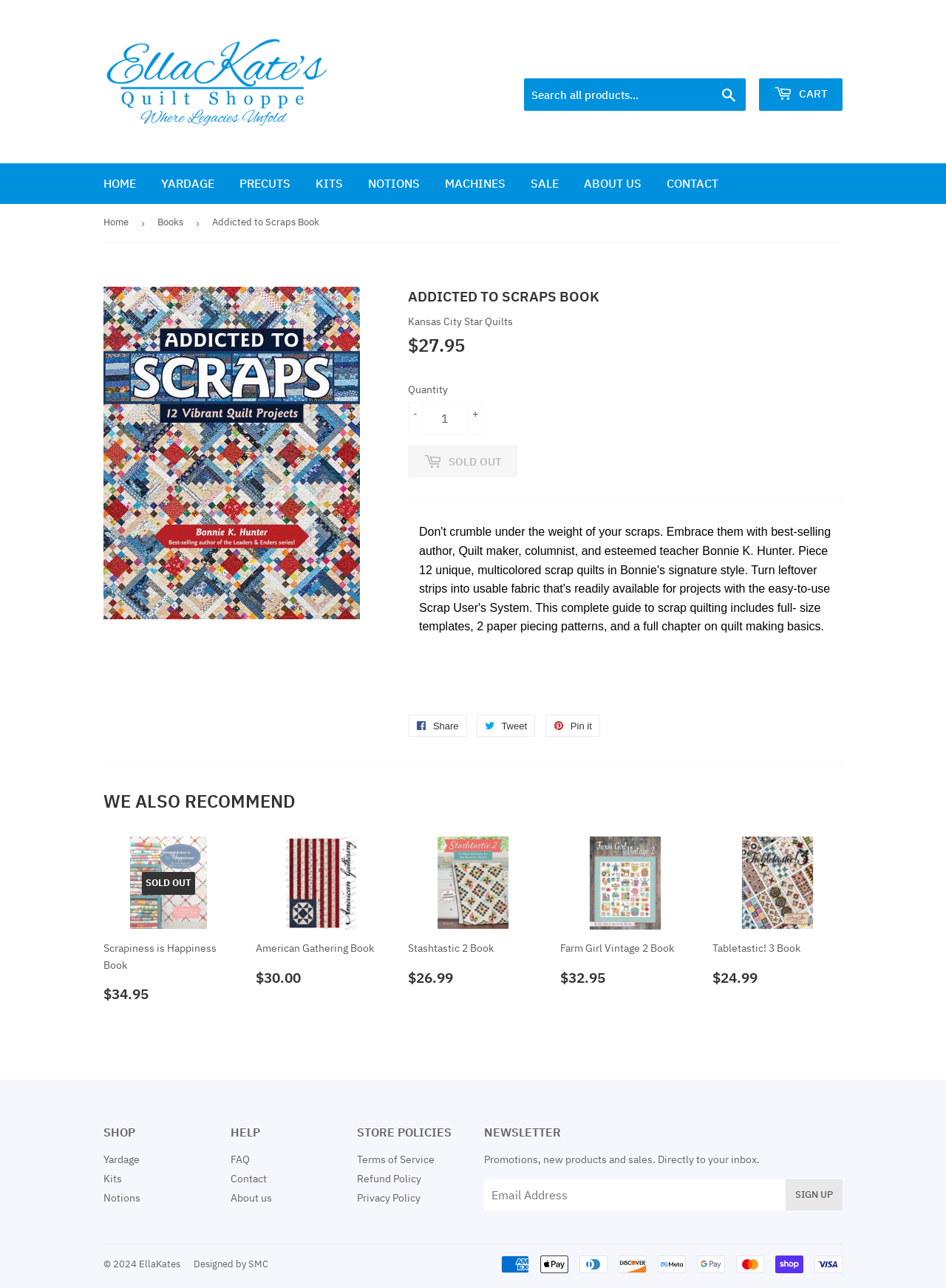Refer to the image and answer the question with as much detail as possible: What is the name of the book on the webpage?

I found the answer by looking at the main content of the webpage, where I saw a heading element with the text 'ADDICTED TO SCRAPS BOOK' and an image with the same name.